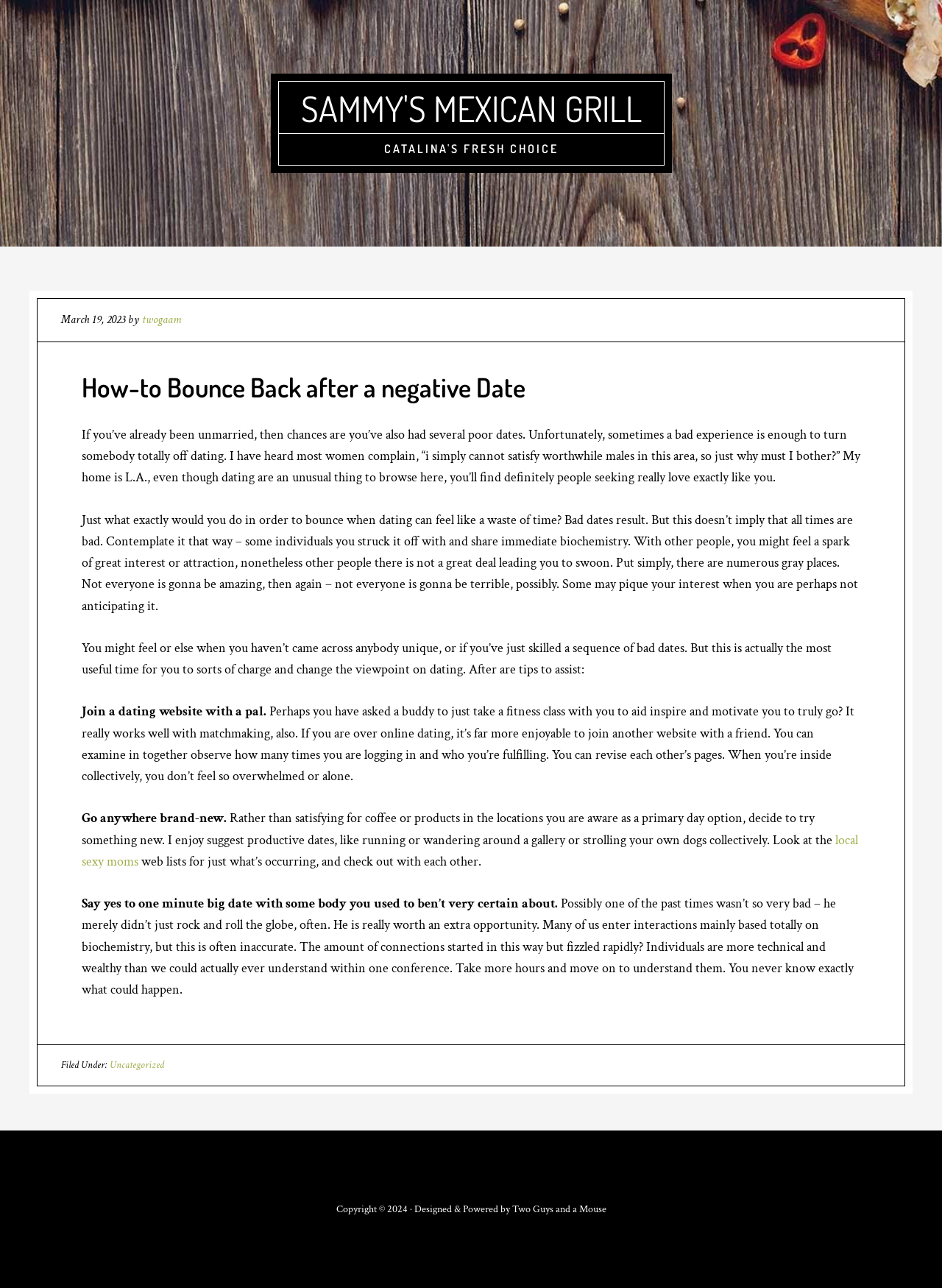Why should you give someone a second chance?
Please answer the question as detailed as possible.

The author suggests that people are more complex and multifaceted than we may initially think, and that giving someone a second chance can lead to a deeper understanding and connection.